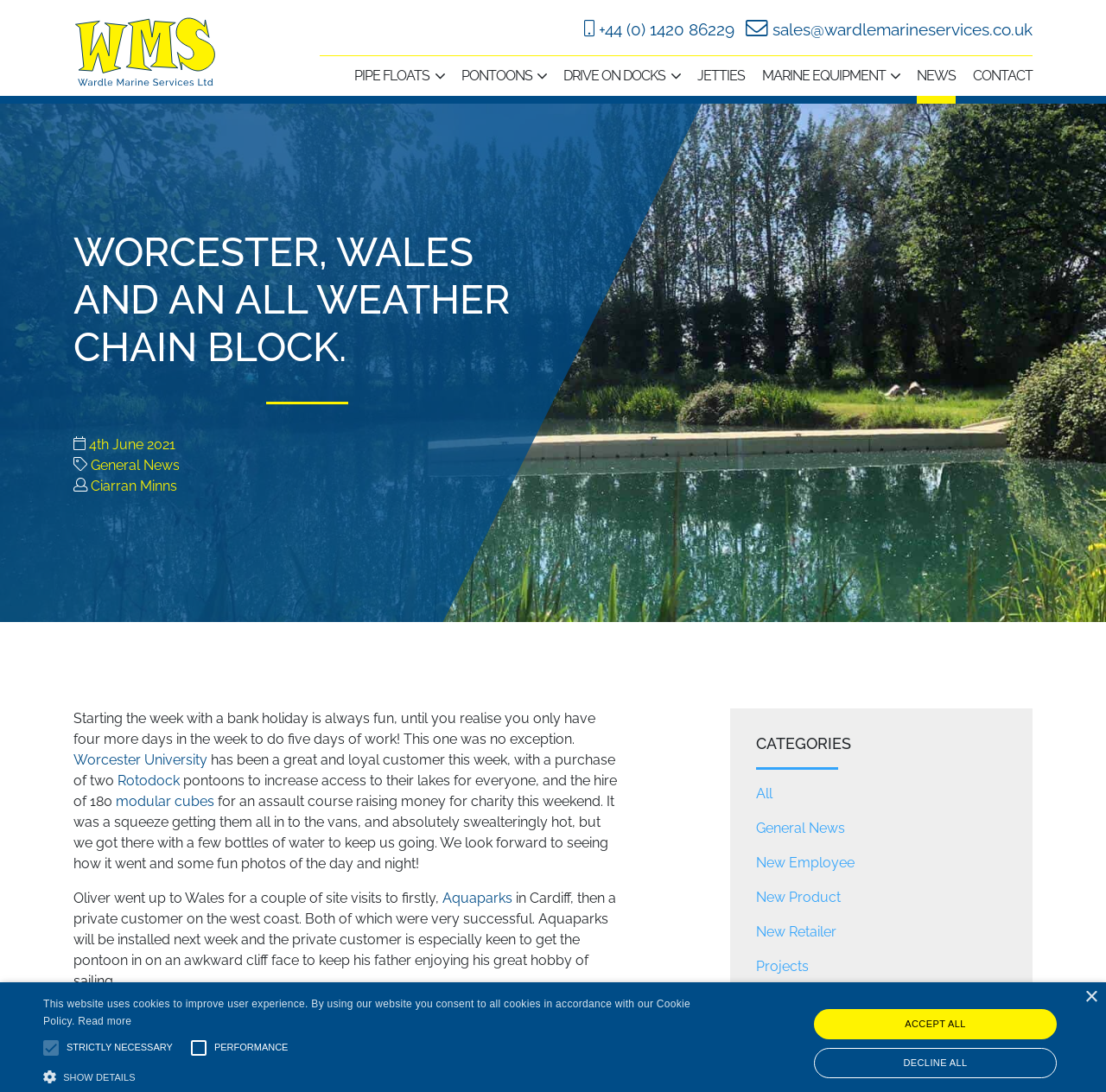Please give a short response to the question using one word or a phrase:
What is the date of the news?

4th June 2021